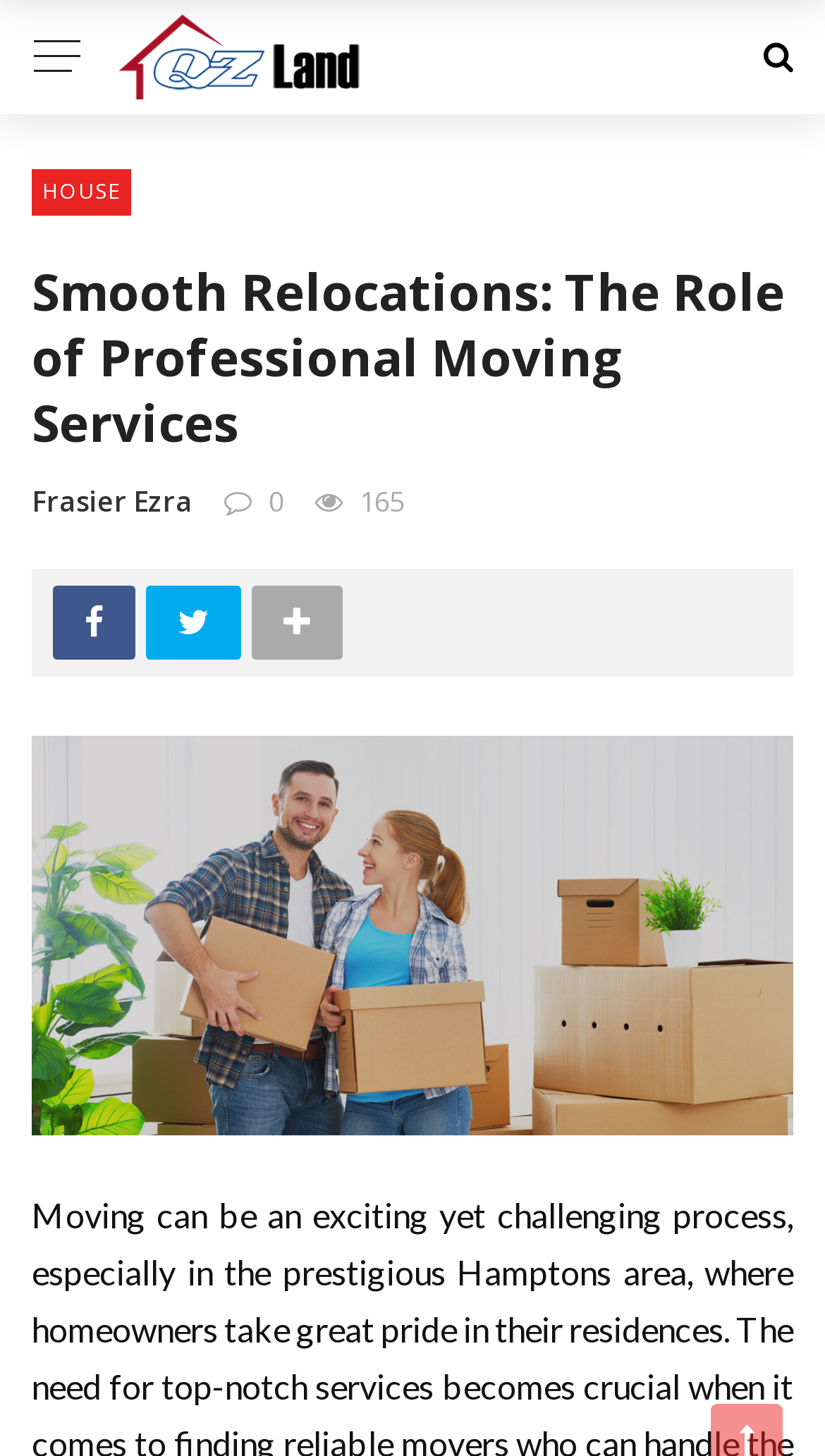Who is the author of the article?
Please provide an in-depth and detailed response to the question.

The author of the article is Frasier Ezra, as indicated by the link with the text 'Frasier Ezra' located below the main heading of the webpage.